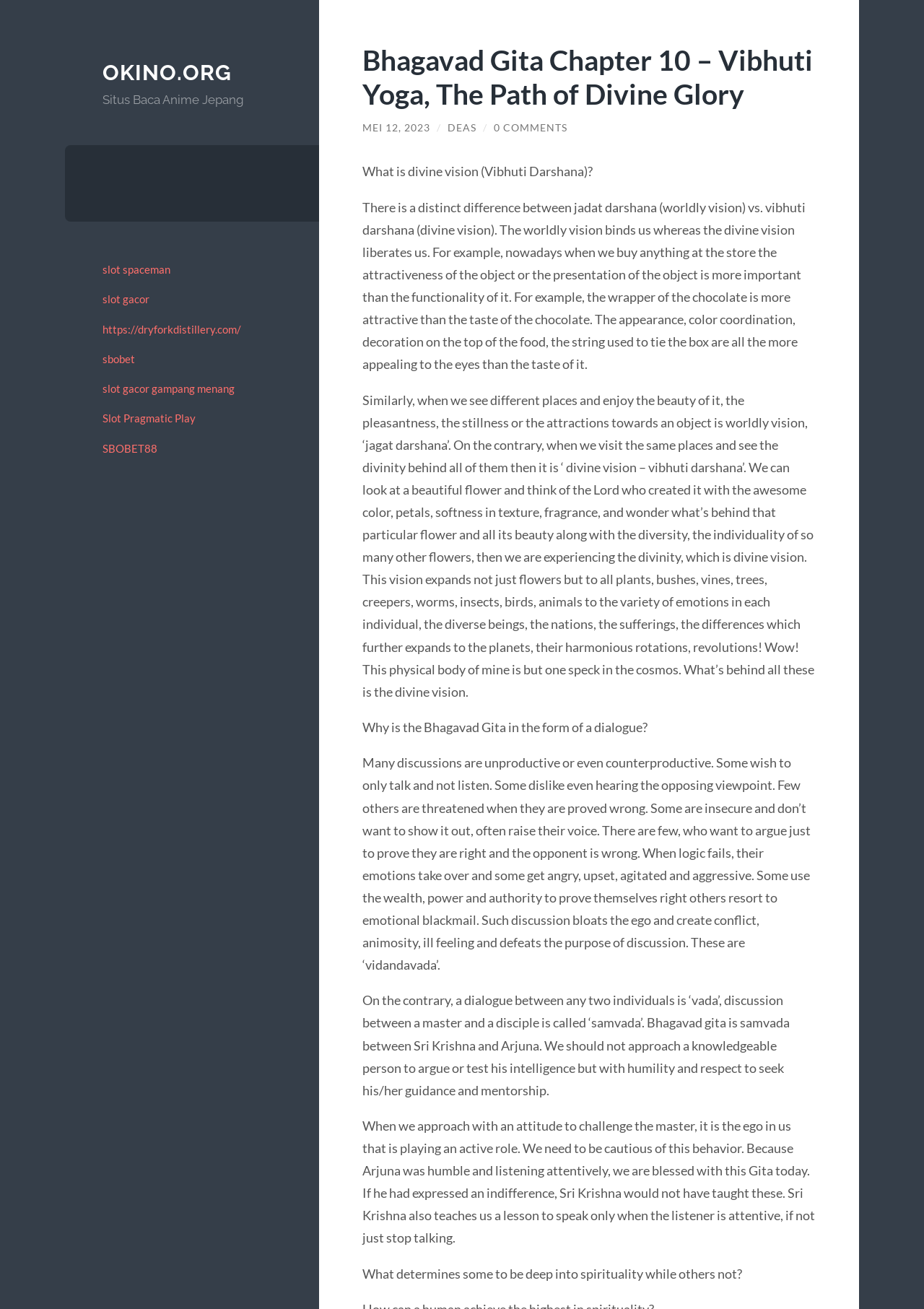Please locate the bounding box coordinates of the element's region that needs to be clicked to follow the instruction: "Visit the website https://dryforkdistillery.com/". The bounding box coordinates should be provided as four float numbers between 0 and 1, i.e., [left, top, right, bottom].

[0.111, 0.246, 0.261, 0.256]